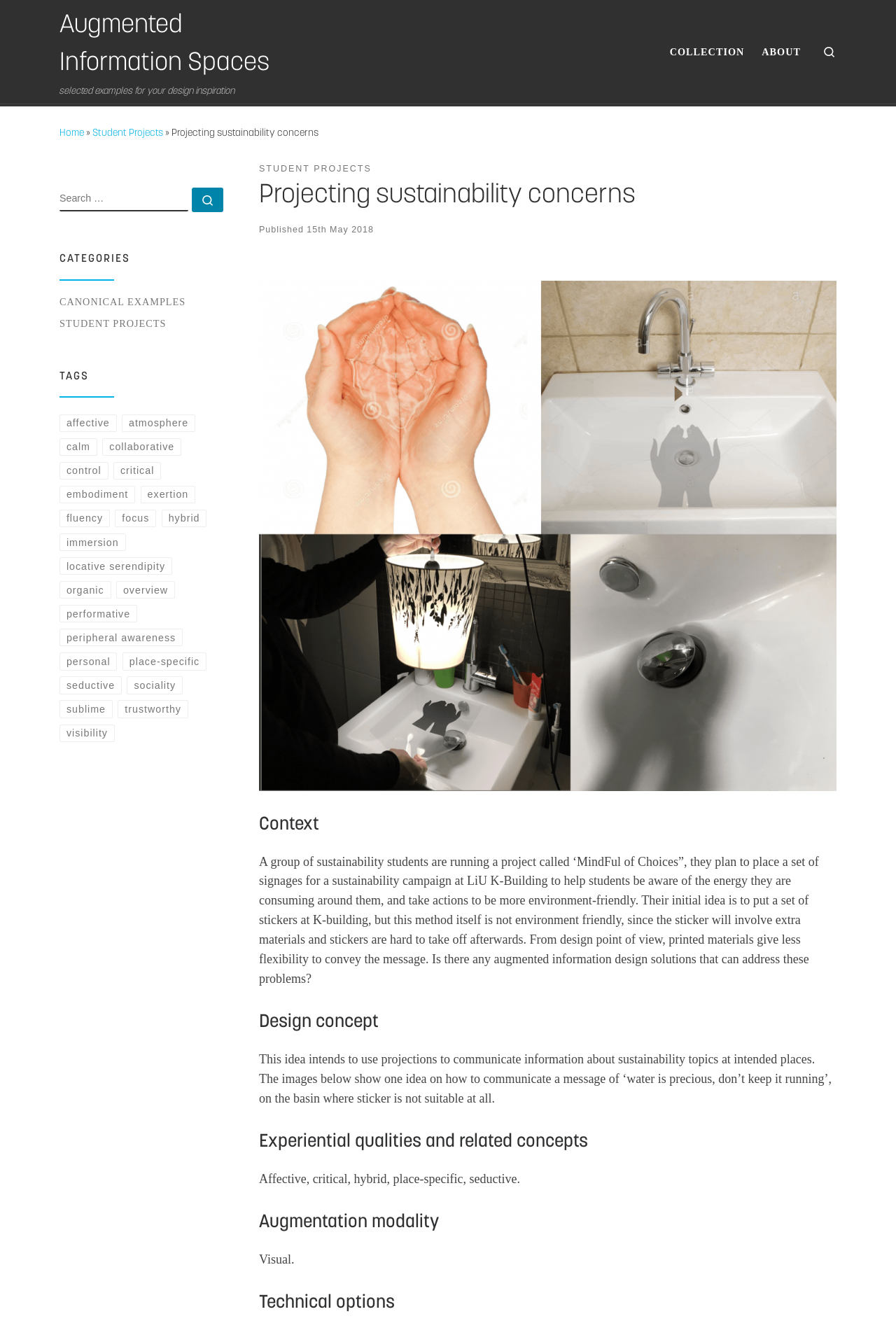Please find the bounding box coordinates of the element that you should click to achieve the following instruction: "Search for something". The coordinates should be presented as four float numbers between 0 and 1: [left, top, right, bottom].

[0.214, 0.142, 0.25, 0.161]